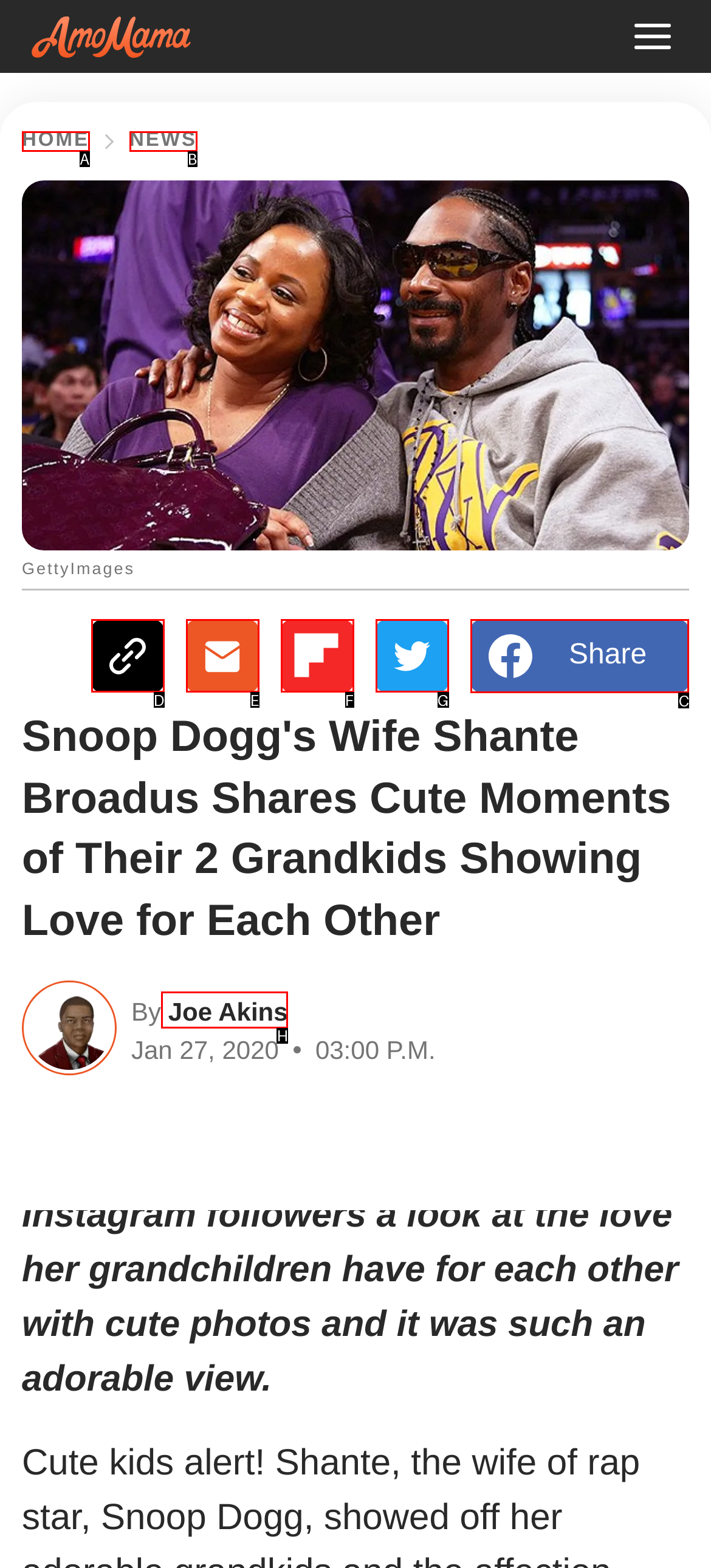Select the letter of the element you need to click to complete this task: Share on Facebook
Answer using the letter from the specified choices.

C